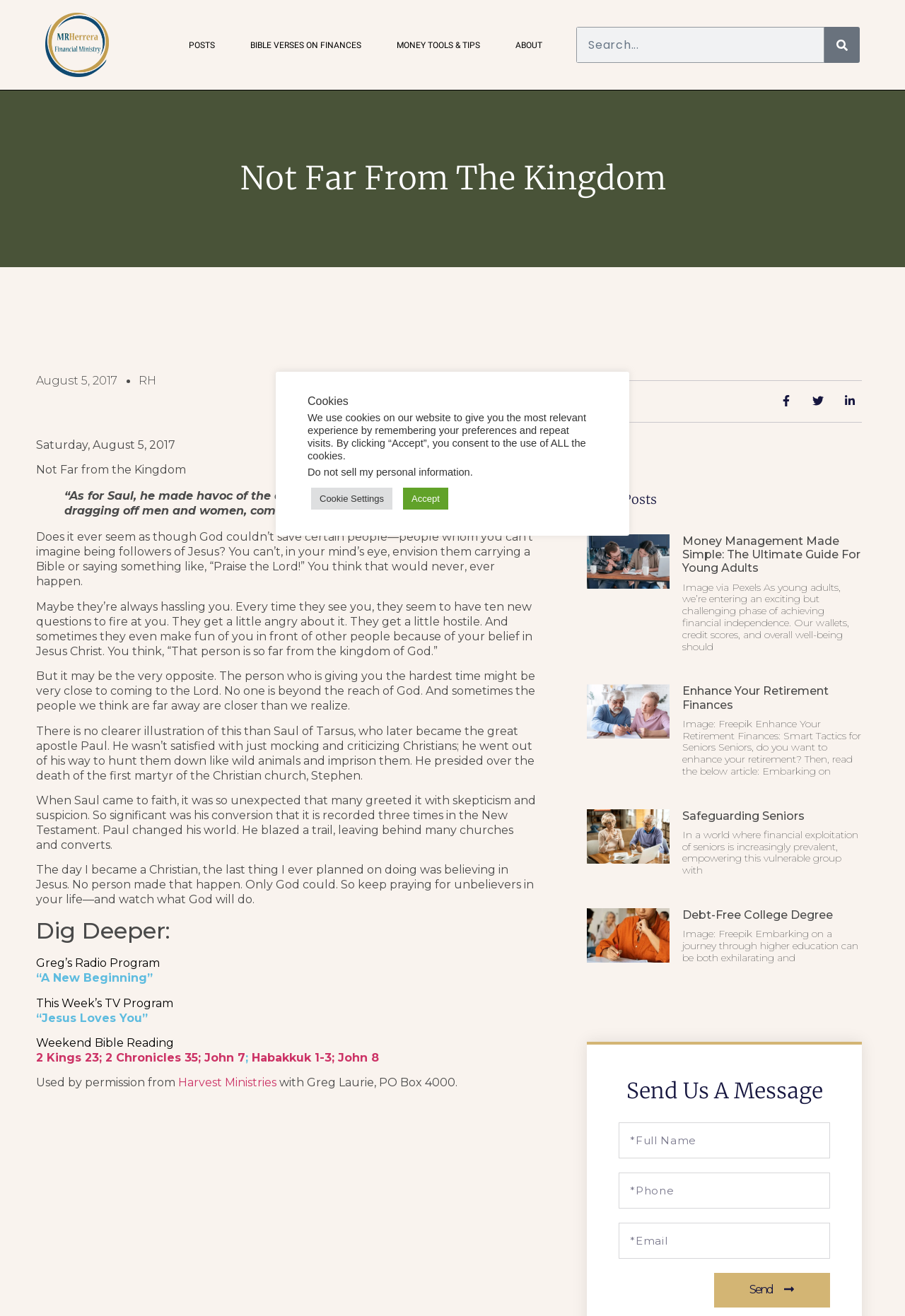Find the bounding box coordinates for the area that must be clicked to perform this action: "Read the article 'Money Management Made Simple: The Ultimate Guide for Young Adults'".

[0.649, 0.406, 0.74, 0.501]